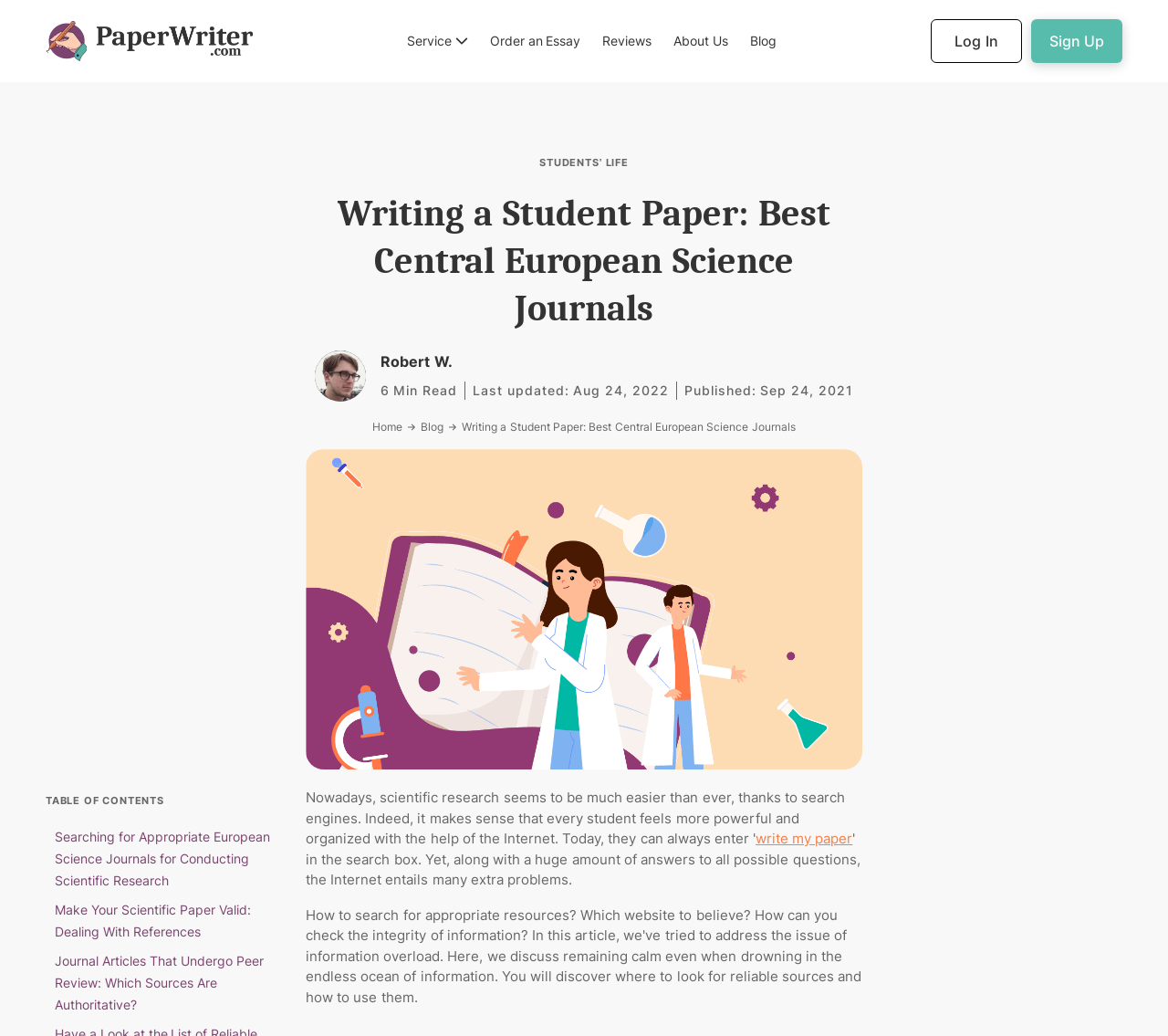Please identify the bounding box coordinates of the element that needs to be clicked to execute the following command: "Click the 'Blog' link". Provide the bounding box using four float numbers between 0 and 1, formatted as [left, top, right, bottom].

[0.633, 0.023, 0.674, 0.056]